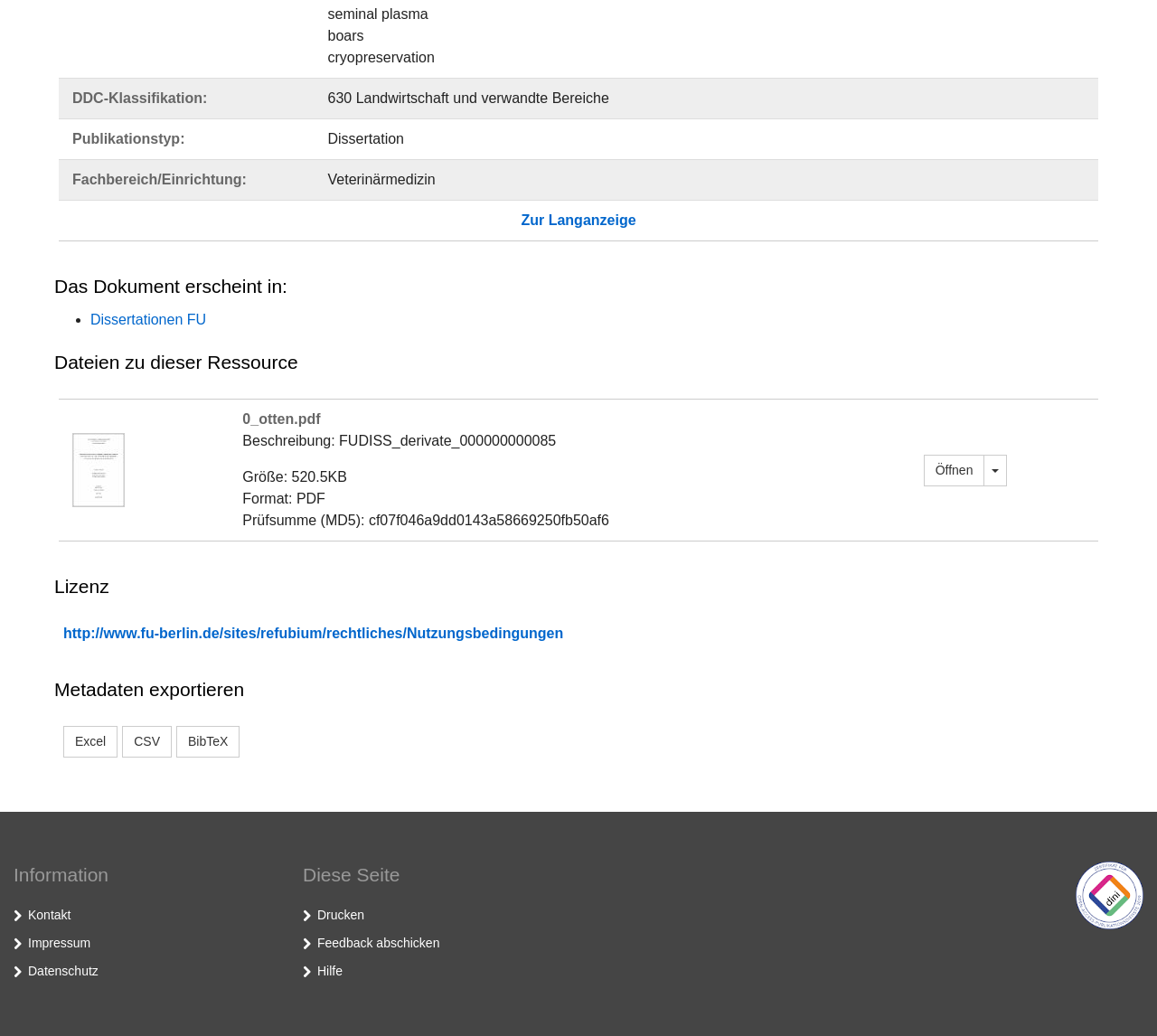Identify the bounding box coordinates of the region I need to click to complete this instruction: "Click the Facebook button".

None